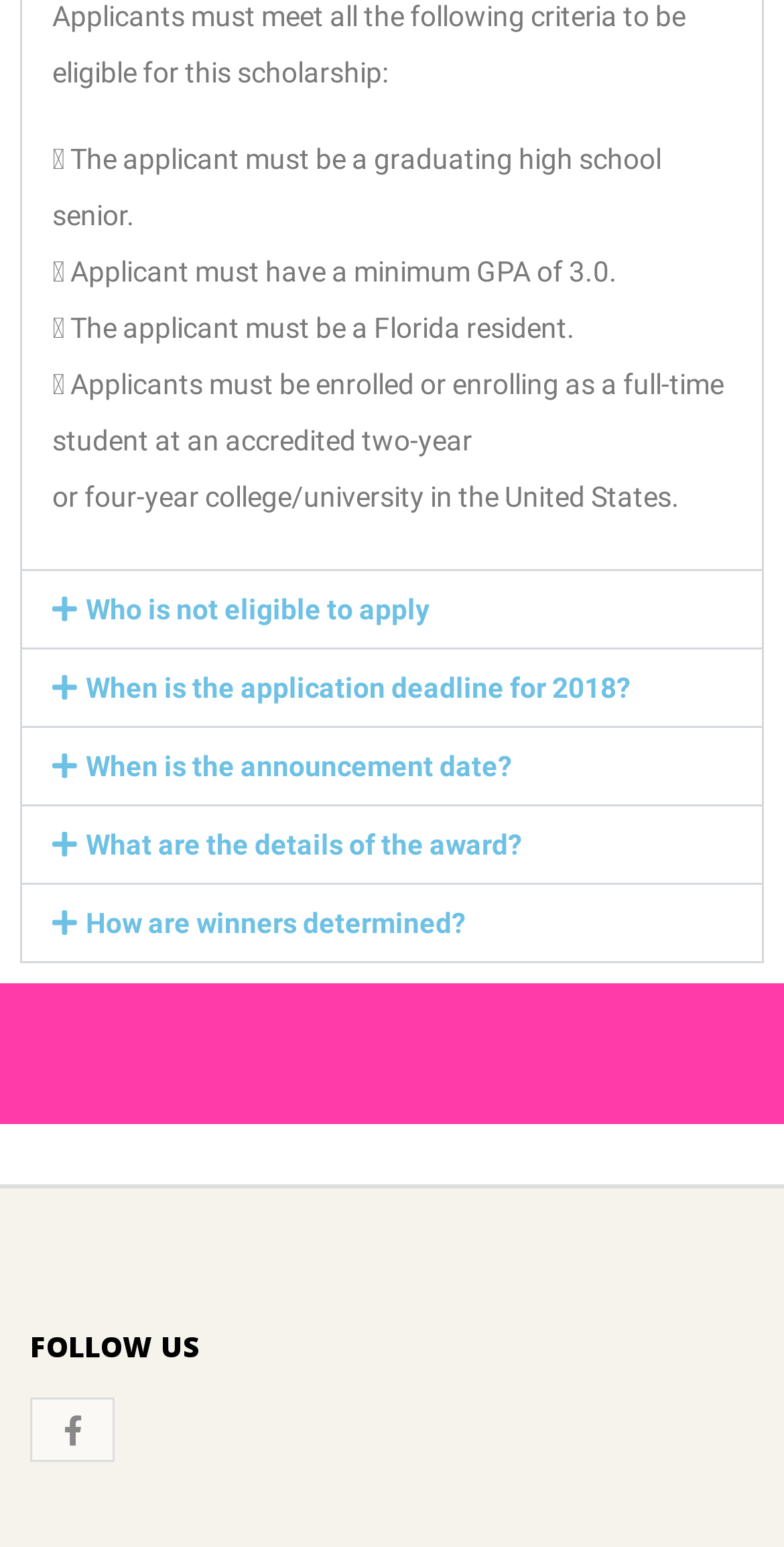Provide a short answer to the following question with just one word or phrase: What is the residency requirement for the scholarship?

Florida resident